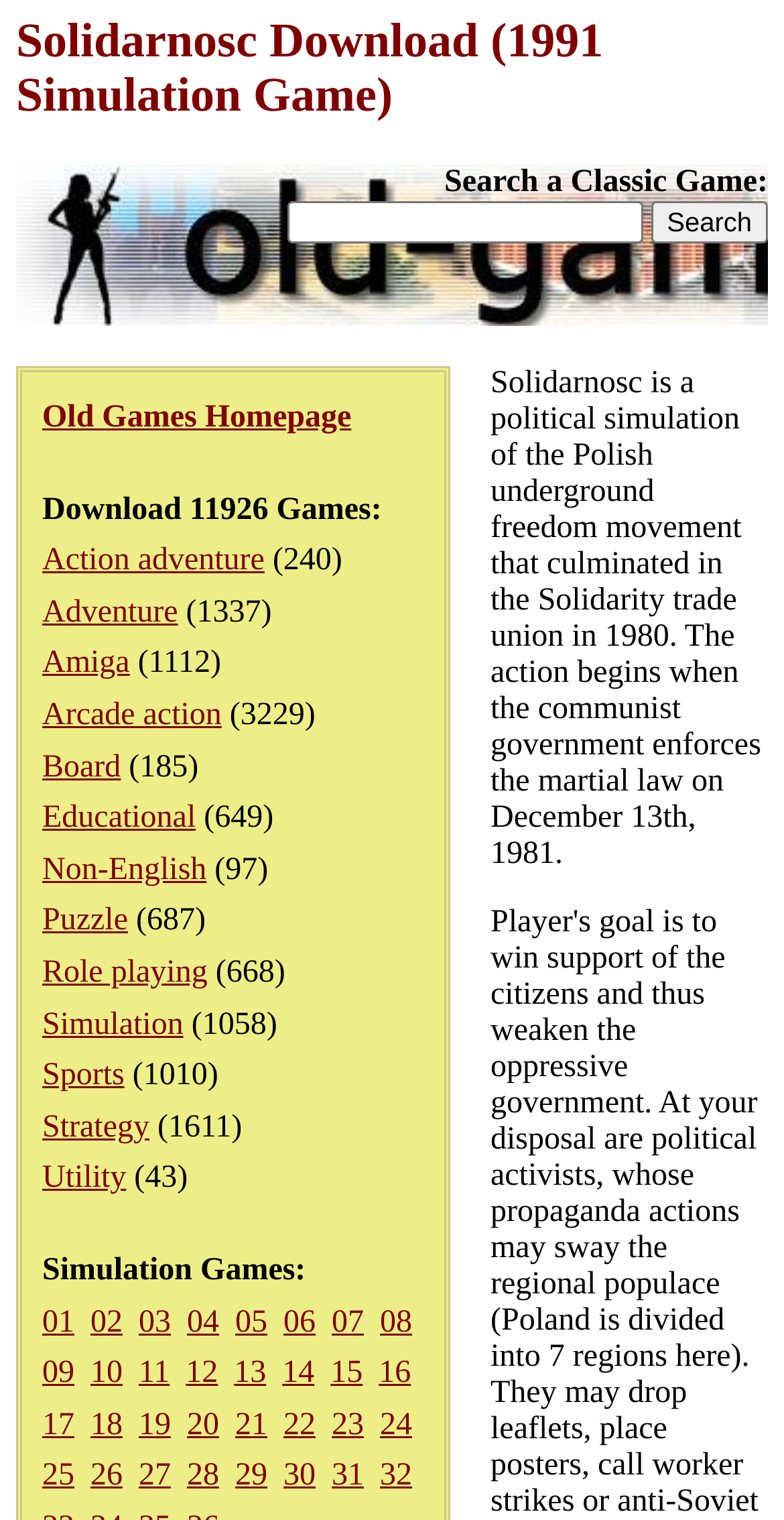What is the first category listed?
Please give a detailed and elaborate answer to the question.

I looked at the categories listed and found that 'Action adventure' is the first one, with 240 games.